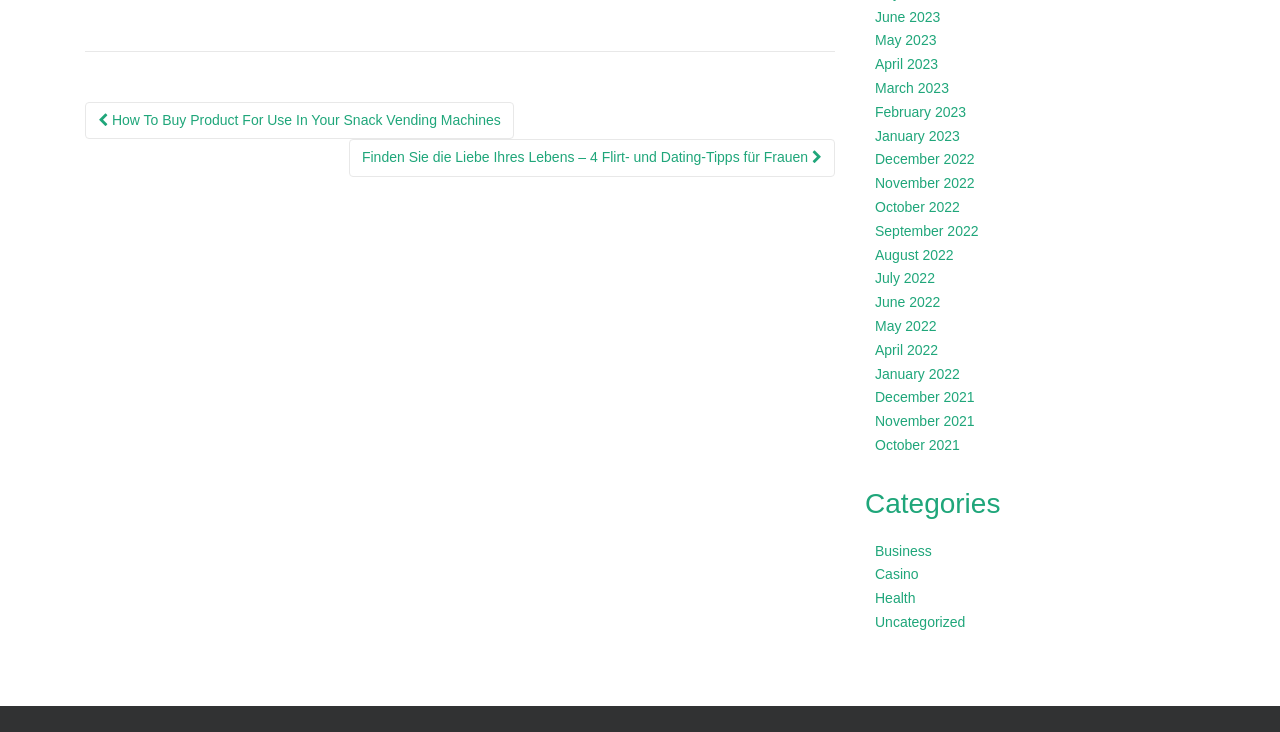Reply to the question with a single word or phrase:
How many categories are listed?

4